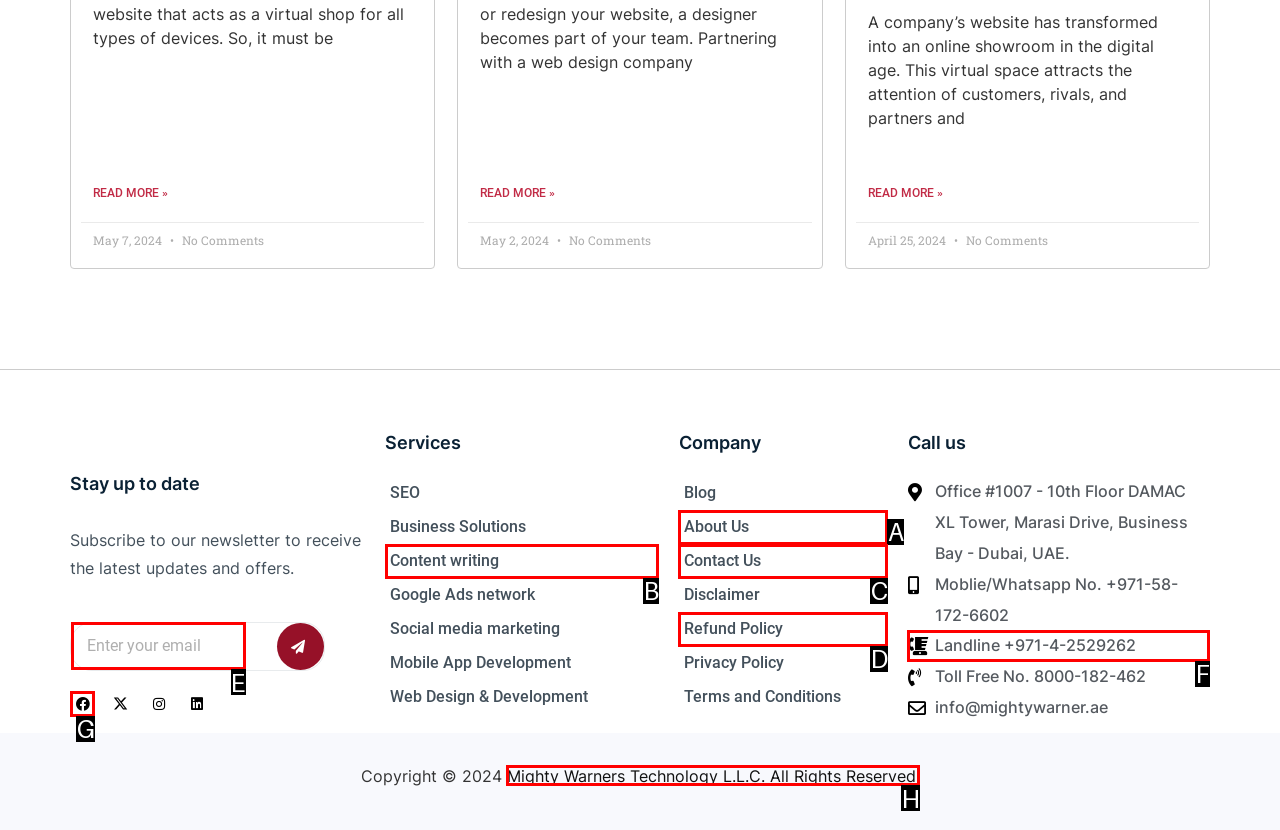Identify the correct UI element to click for this instruction: Visit the Facebook page
Respond with the appropriate option's letter from the provided choices directly.

G